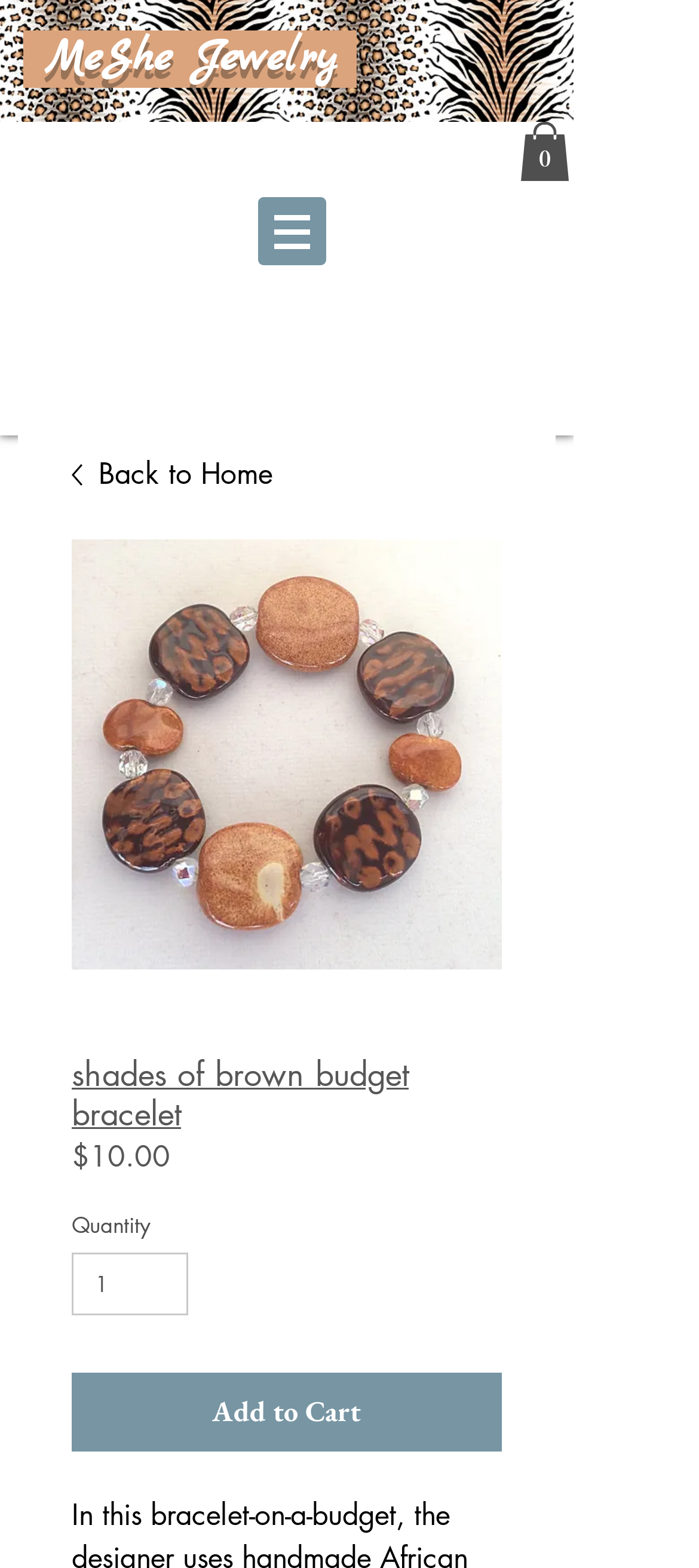Elaborate on the webpage's design and content in a detailed caption.

The webpage appears to be a product page for a bracelet, specifically the "shades of brown budget bracelet" from MeShe Jewelry. At the top left of the page, there is a heading with the brand name "MeShe Jewelry". To the right of the brand name, there is a link to the cart, which currently has 0 items. Below the brand name, there is a navigation menu labeled "Site" with a dropdown button.

The main content of the page is focused on the product, with a large image of the bracelet taking up most of the space. Above the image, there is a heading with the product name "shades of brown budget bracelet". Below the image, there is a section with product details, including the price "$10.00" and a label "Price". Next to the price, there is a label "Quantity" with a spin button to select the quantity, which is set to 1 by default.

At the bottom of the product details section, there is a prominent "Add to Cart" button. There are no other images on the page besides the product image and a few icons, including a small image in the navigation menu and an icon in the cart link.